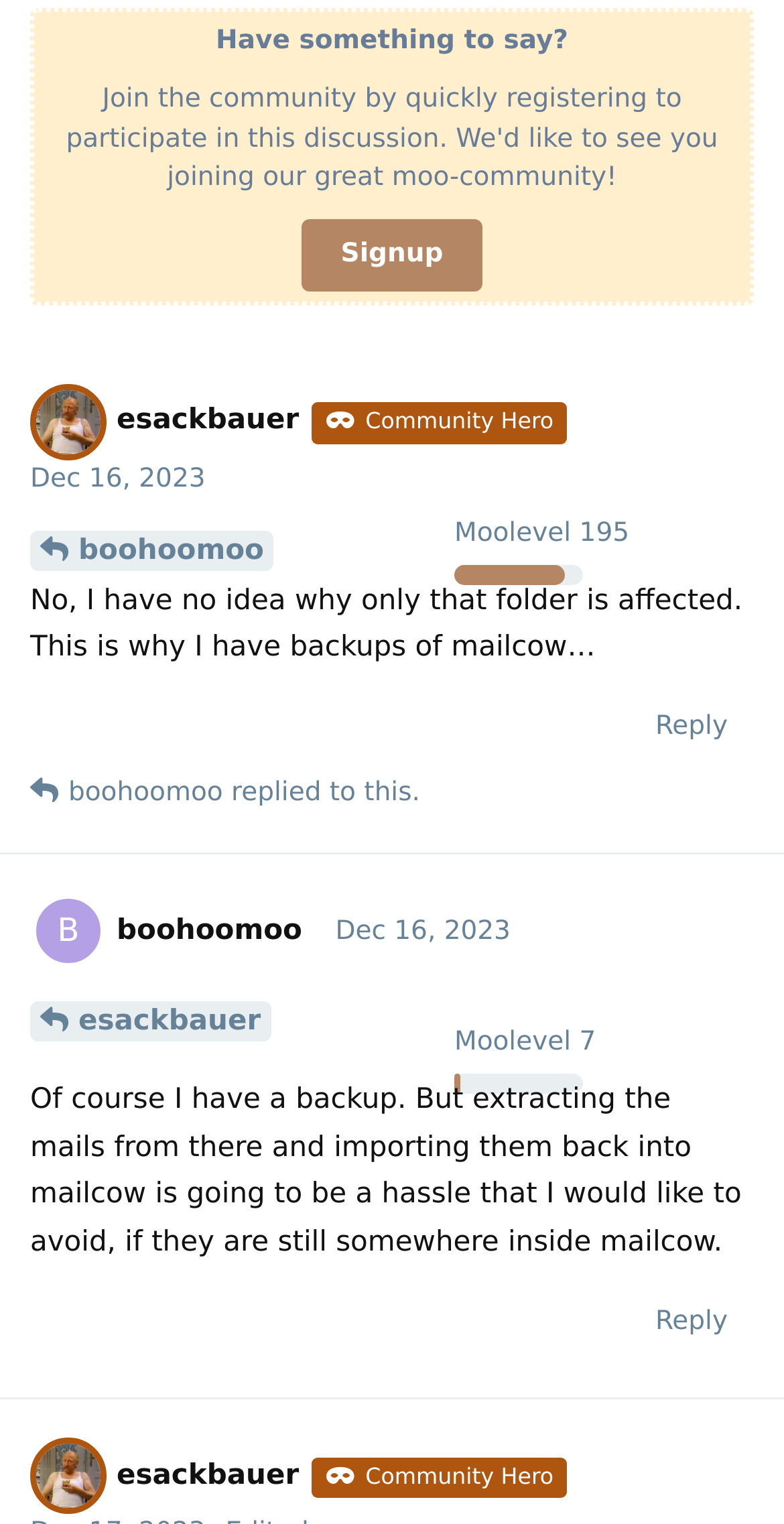Determine the bounding box coordinates of the UI element that matches the following description: "boohoomoo". The coordinates should be four float numbers between 0 and 1 in the format [left, top, right, bottom].

[0.038, 0.348, 0.349, 0.375]